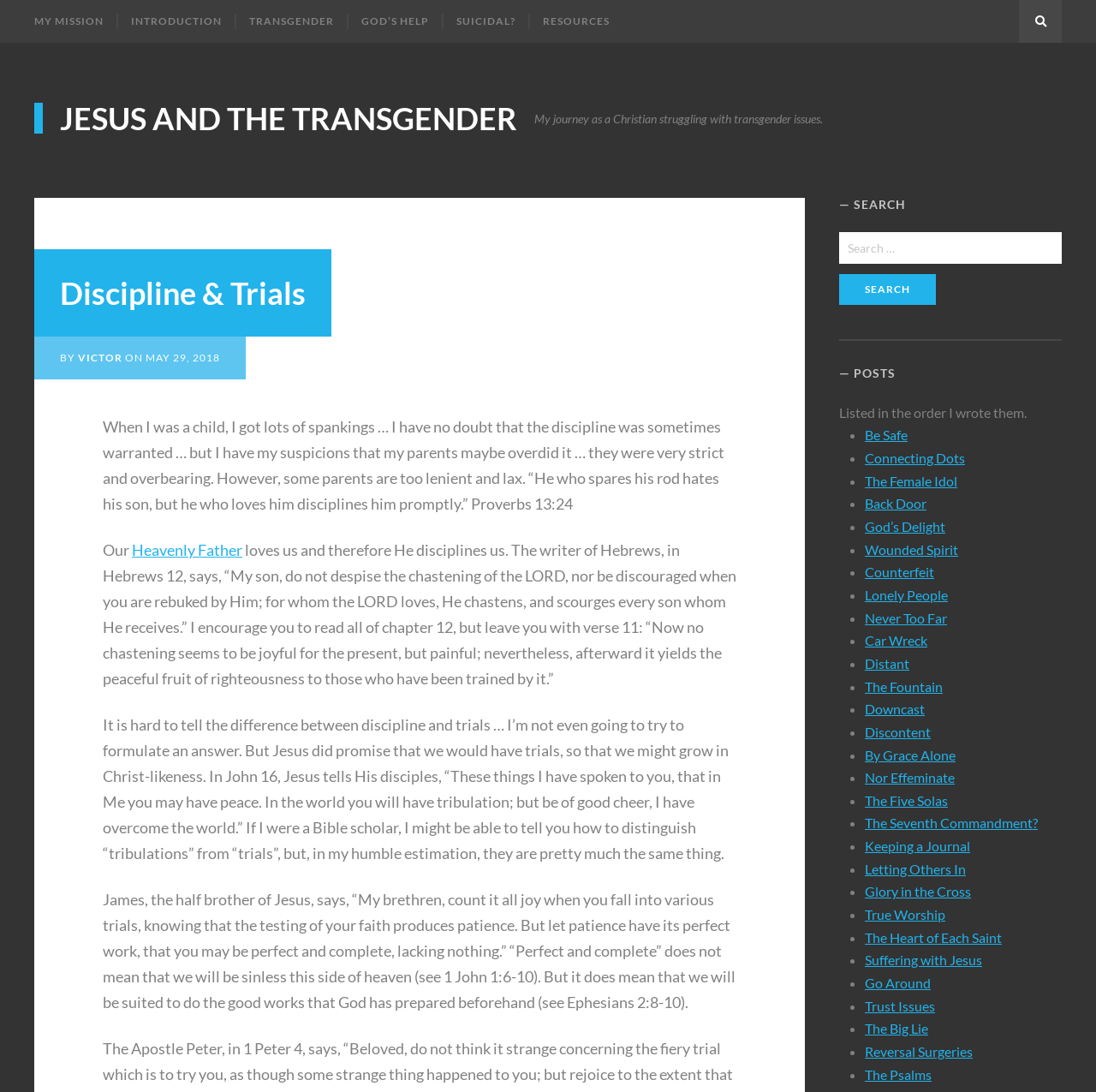Describe the webpage in detail, including text, images, and layout.

This webpage is about discipline and trials in the context of Christianity. At the top, there is a navigation menu with links to different sections, including "MY MISSION", "INTRODUCTION", "TRANSGENDER", "GOD'S HELP", "SUICIDAL?", and "RESOURCES". Next to the navigation menu, there is a search bar.

Below the navigation menu, there is a heading "JESUS AND THE TRANSGENDER" followed by a brief introduction to the author's journey as a Christian struggling with transgender issues.

The main content of the webpage is divided into several sections. The first section discusses the concept of discipline and trials, citing biblical verses such as Proverbs 13:24 and Hebrews 12:11. The author shares their personal experience of being disciplined as a child and reflects on the importance of discipline in growing in Christ-likeness.

The second section discusses the difference between discipline and trials, citing John 16:33 and James 1:2-4. The author encourages readers to count it all joy when they fall into various trials, knowing that the testing of their faith produces patience.

On the right side of the webpage, there is a search bar and a list of posts, each with a brief title and a link to the full article. The posts are listed in the order they were written, with the most recent one at the top. There are 25 posts in total, with titles such as "Be Safe", "Connecting Dots", "The Female Idol", and "Suffering with Jesus".